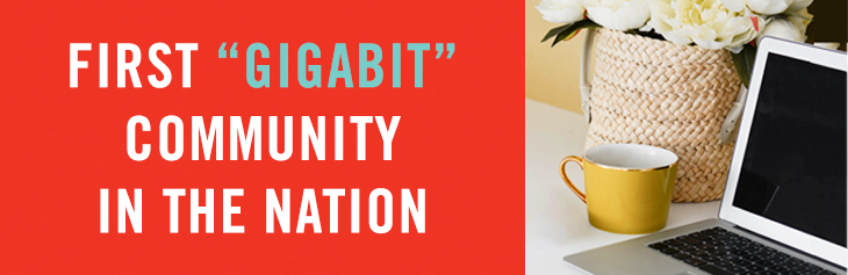What is Ontario Ranch among the first in the nation?
Carefully analyze the image and provide a detailed answer to the question.

The announcement highlights that Ontario Ranch is among the first 'Gigabit' communities in the nation, emphasizing the groundbreaking technological advancements in this community and its position at the forefront of digital living.